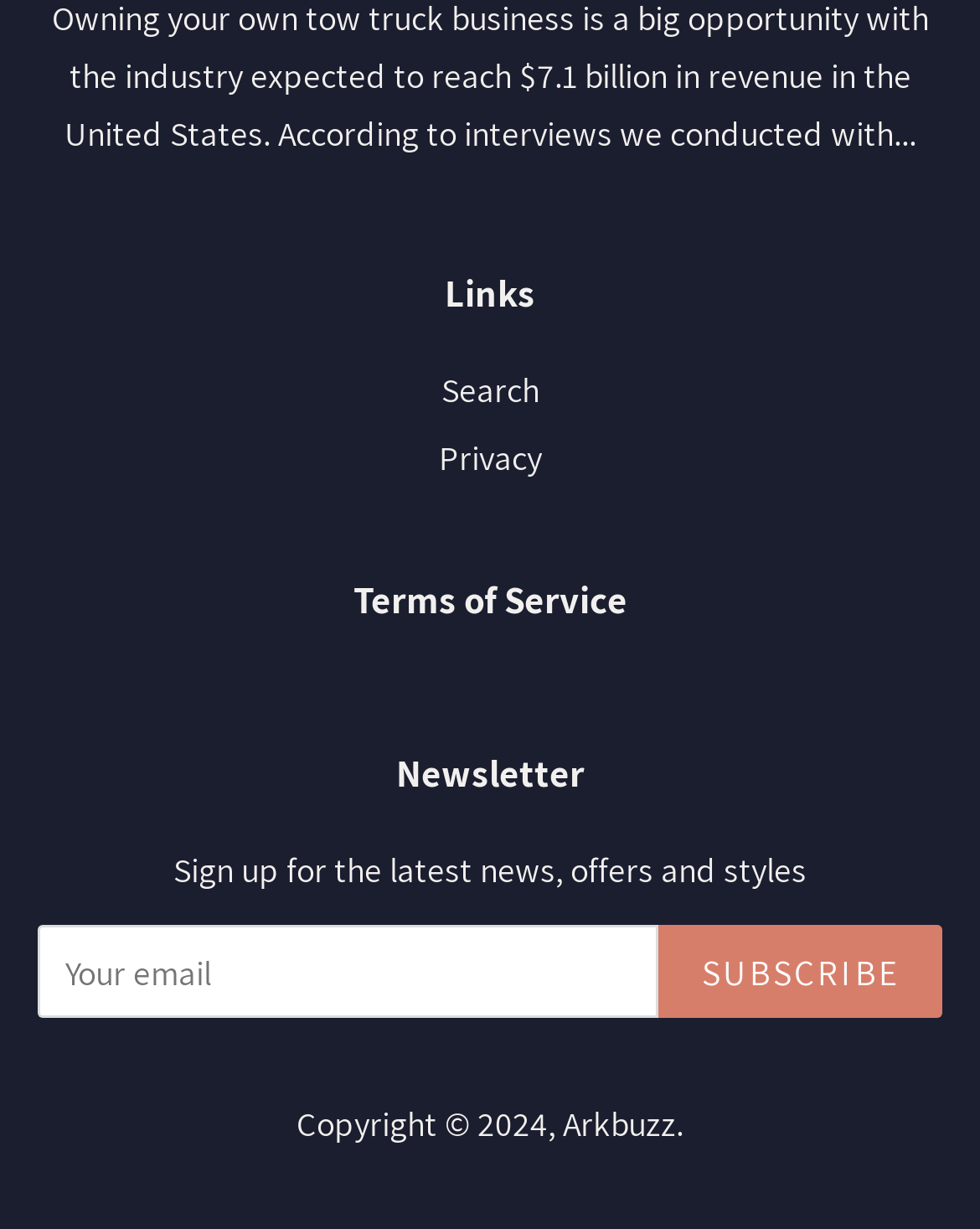Please respond in a single word or phrase: 
What is the function of the button?

Subscribe